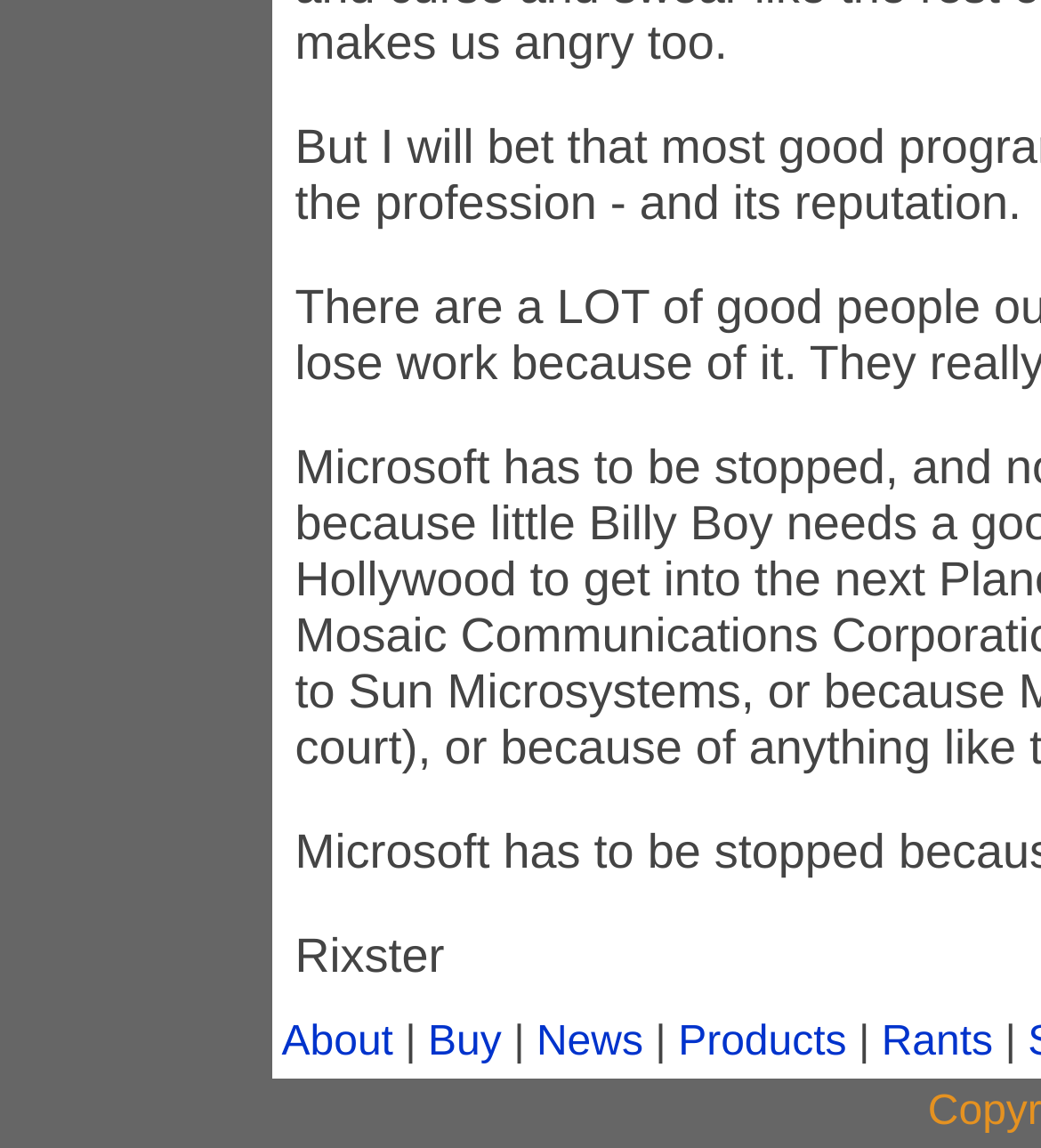Locate the bounding box of the UI element defined by this description: "About". The coordinates should be given as four float numbers between 0 and 1, formatted as [left, top, right, bottom].

[0.271, 0.887, 0.378, 0.927]